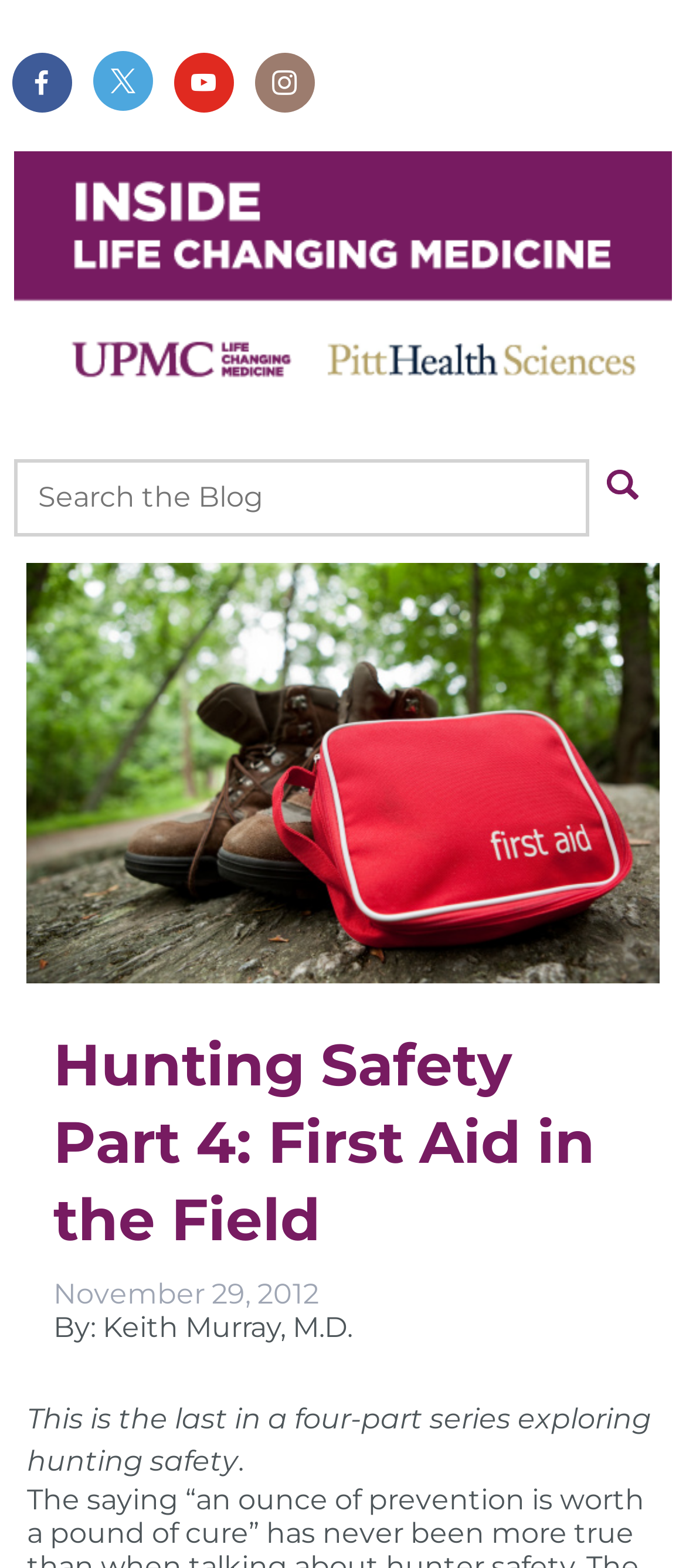Ascertain the bounding box coordinates for the UI element detailed here: "name="s" placeholder="Search the Blog"". The coordinates should be provided as [left, top, right, bottom] with each value being a float between 0 and 1.

[0.02, 0.293, 0.86, 0.342]